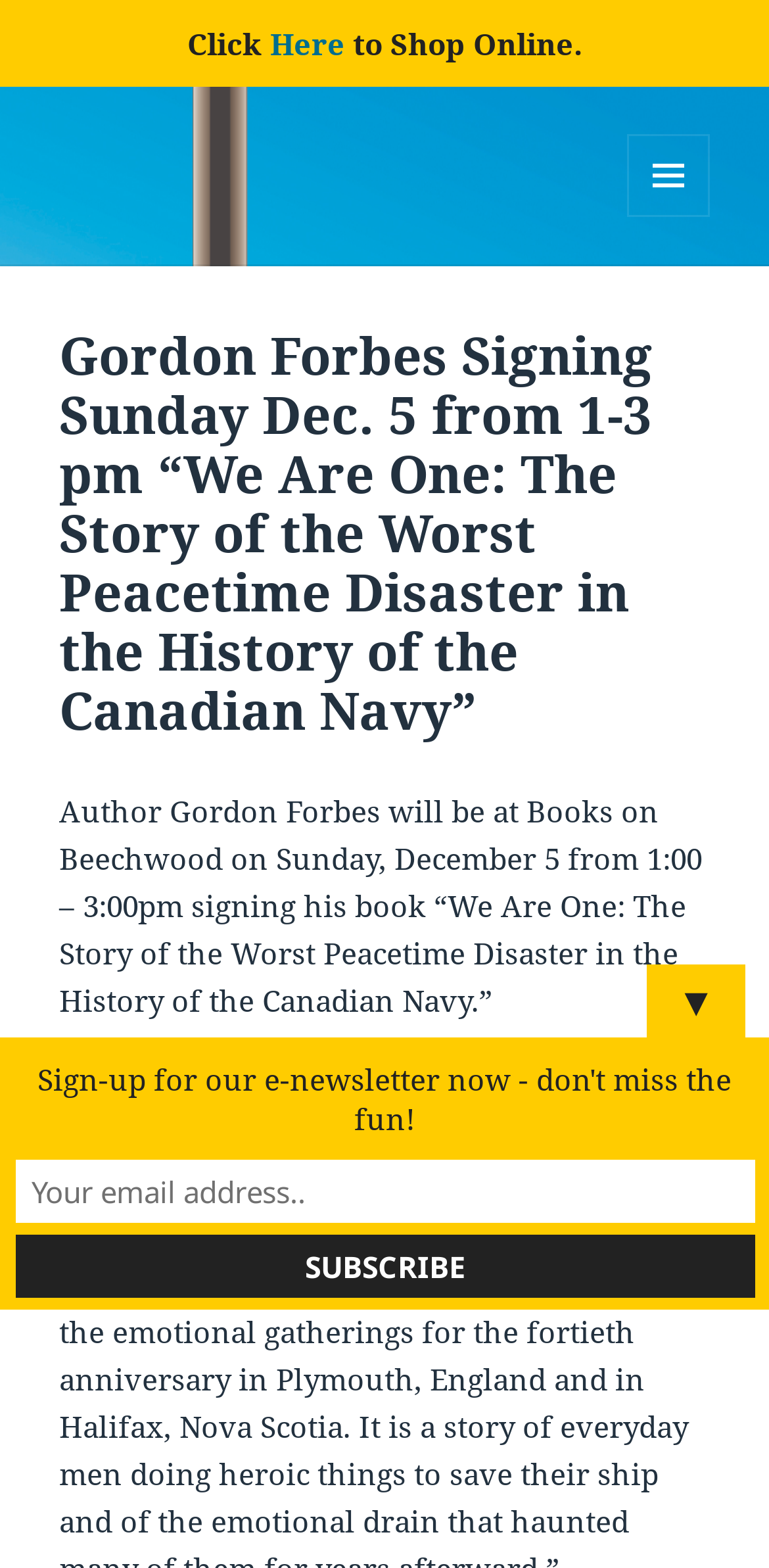Identify the bounding box for the UI element described as: "Books On Beechwood". The coordinates should be four float numbers between 0 and 1, i.e., [left, top, right, bottom].

[0.077, 0.093, 0.69, 0.131]